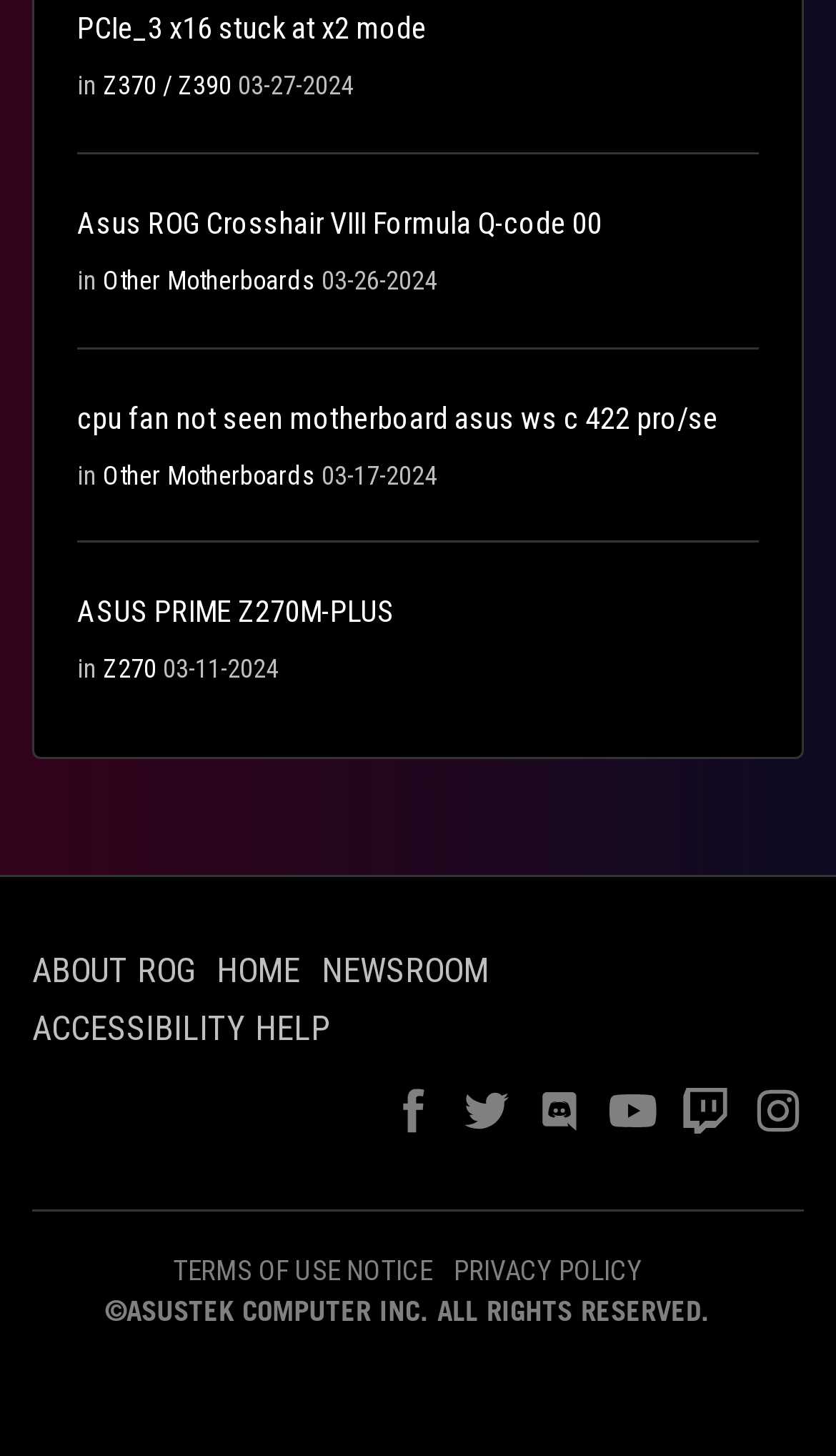Pinpoint the bounding box coordinates of the element to be clicked to execute the instruction: "Check ASUS PRIME Z270M-PLUS motherboard details".

[0.092, 0.408, 0.472, 0.432]